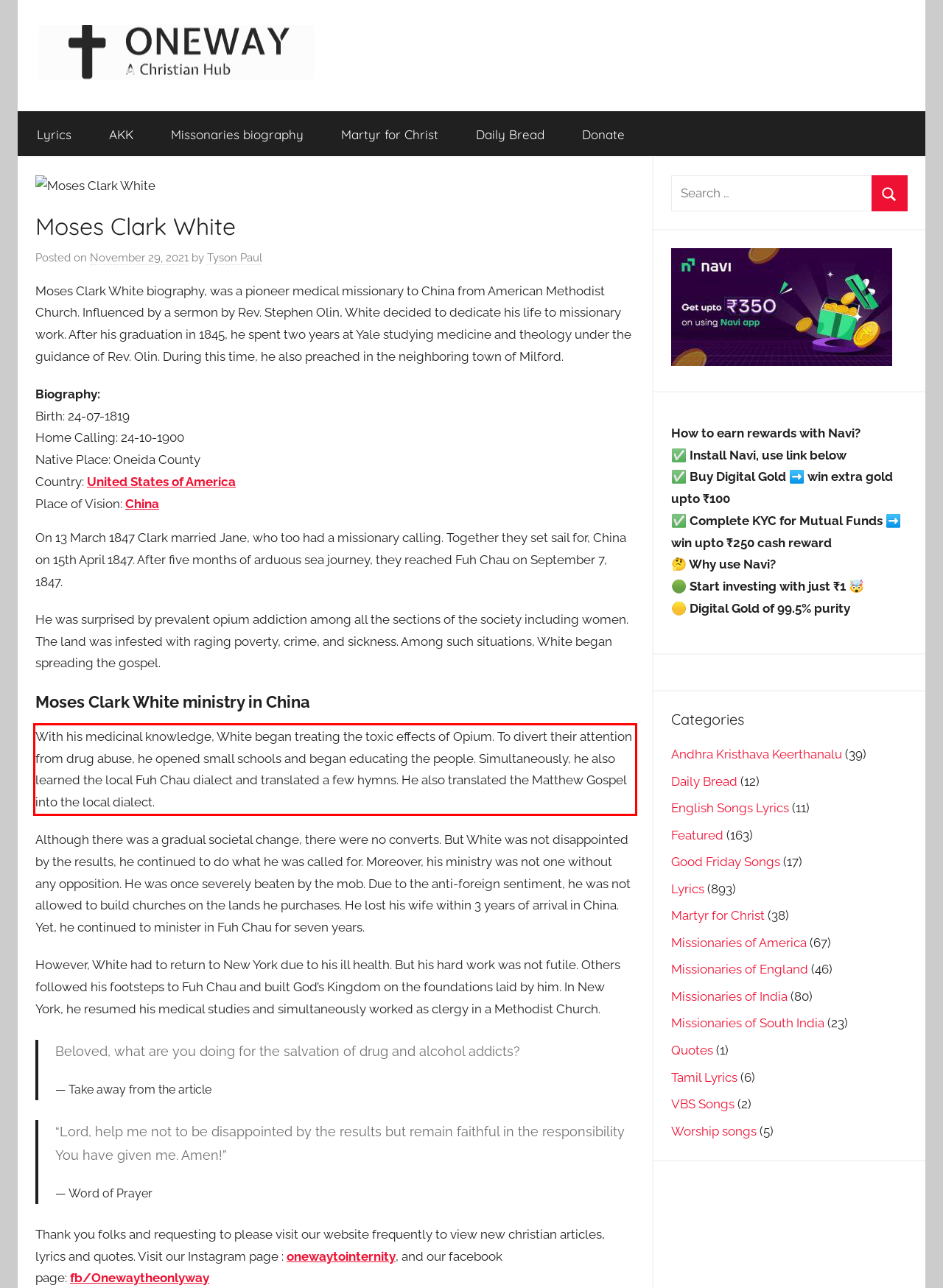Please look at the webpage screenshot and extract the text enclosed by the red bounding box.

With his medicinal knowledge, White began treating the toxic effects of Opium. To divert their attention from drug abuse, he opened small schools and began educating the people. Simultaneously, he also learned the local Fuh Chau dialect and translated a few hymns. He also translated the Matthew Gospel into the local dialect.